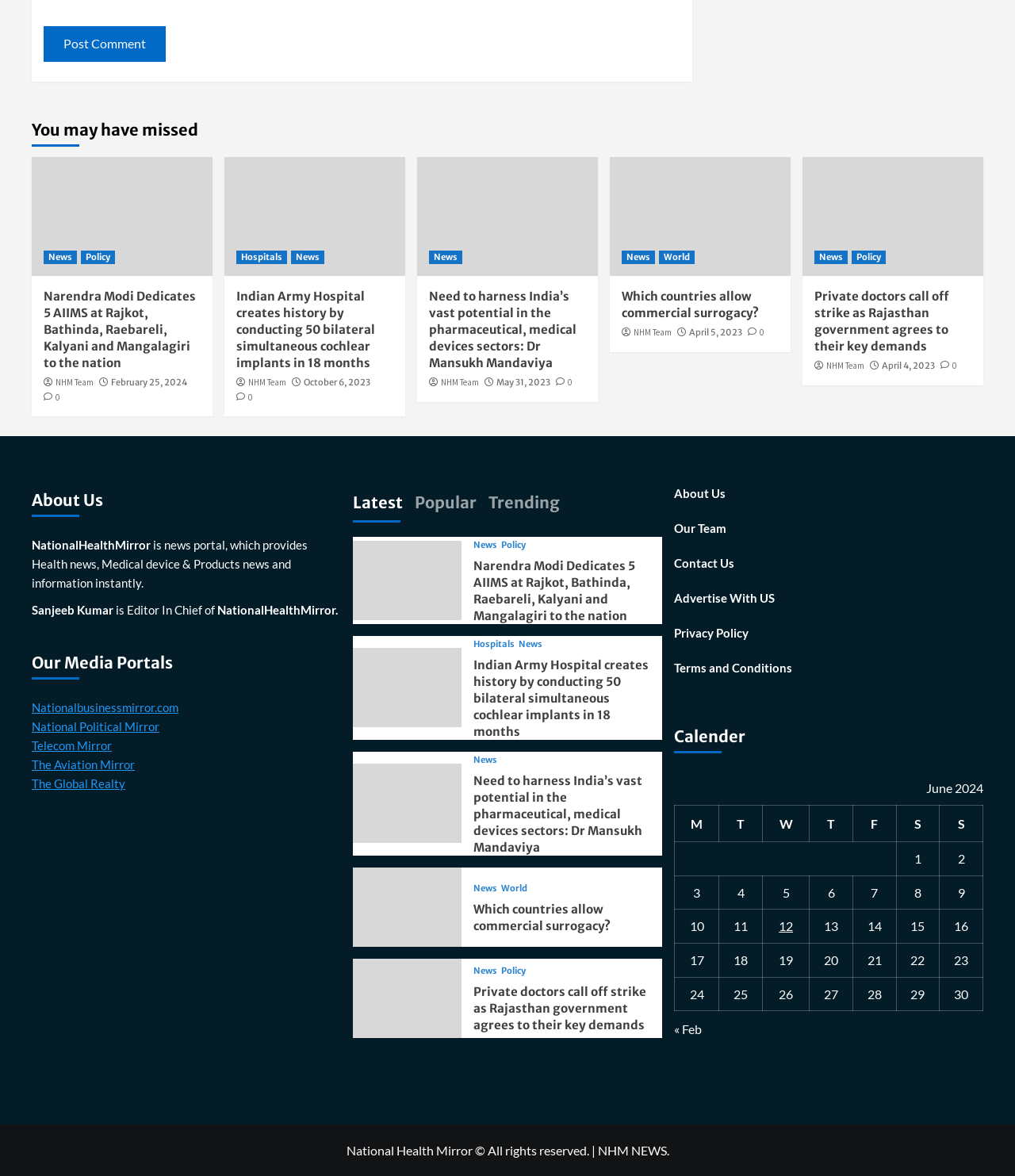What is the topic of the first news article?
Provide a fully detailed and comprehensive answer to the question.

The first news article is located at the top of the webpage, and its title is 'Narendra Modi Dedicates 5 AIIMS at Rajkot, Bathinda, Raebareli, Kalyani and Mangalagiri to the nation'.